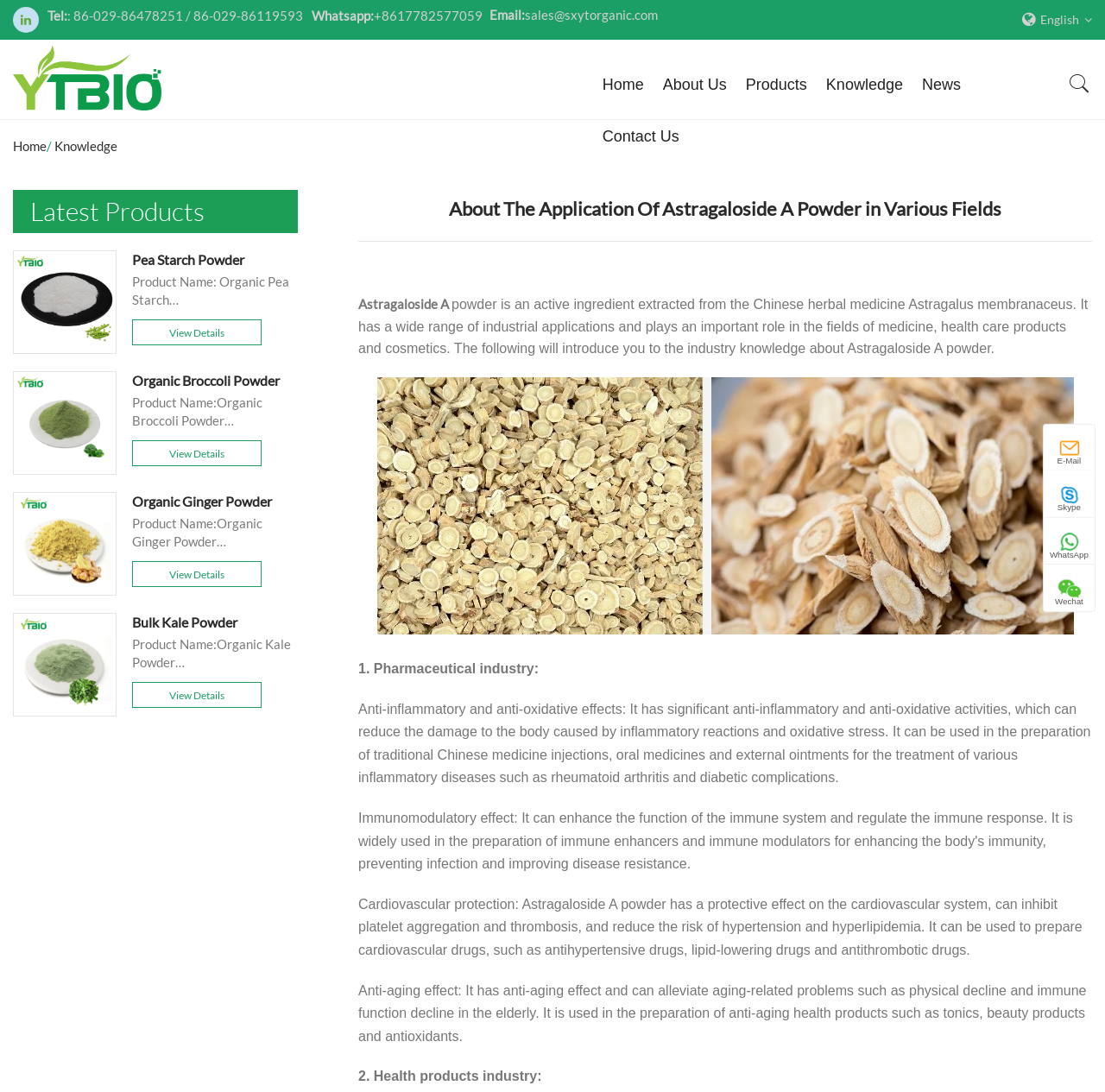Using the format (top-left x, top-left y, bottom-right x, bottom-right y), provide the bounding box coordinates for the described UI element. All values should be floating point numbers between 0 and 1: Pea Starch Powder

[0.12, 0.229, 0.27, 0.247]